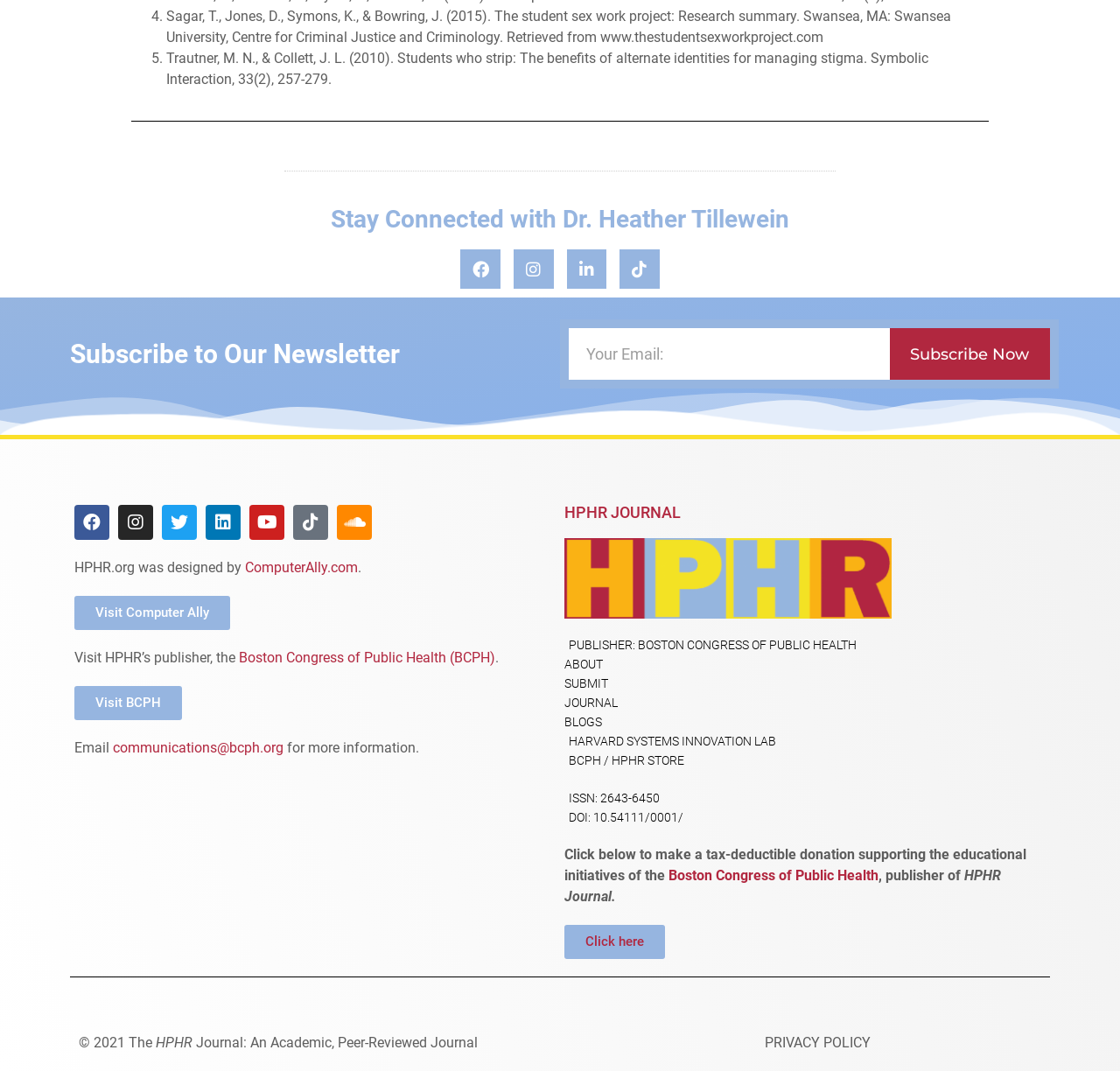Where is the Facebook link located?
Using the image as a reference, give an elaborate response to the question.

I found the Facebook link at two locations: one at coordinates [0.411, 0.233, 0.447, 0.27] and another at coordinates [0.066, 0.472, 0.098, 0.504]. Both links have the text 'Facebook' and an icon.